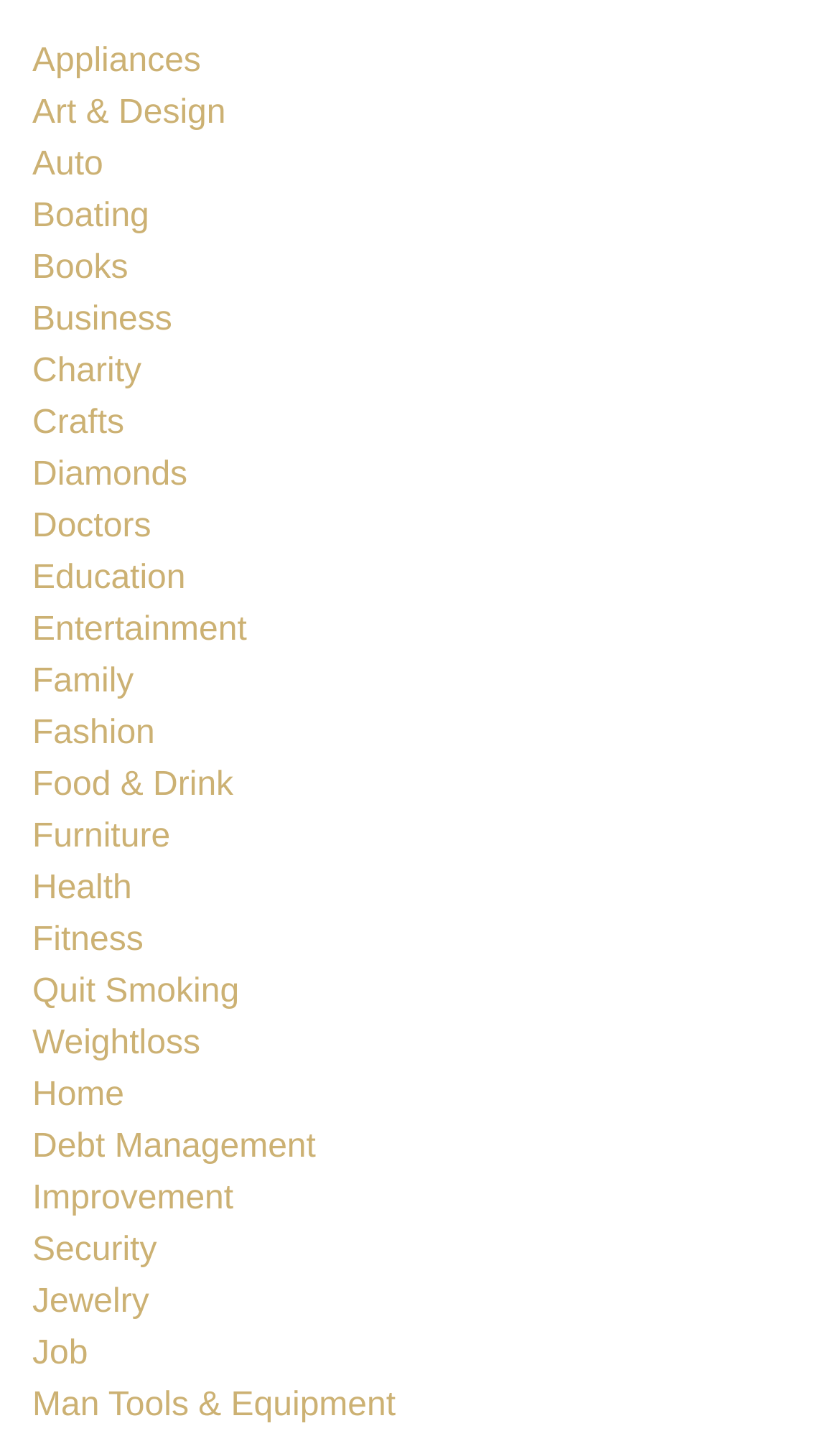What is the category that is related to financial management?
Please provide an in-depth and detailed response to the question.

The category 'Debt Management' is listed as a link on the webpage, which suggests that it is related to financial management.